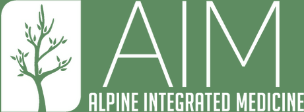What type of medicine practices does the clinic focus on?
Analyze the screenshot and provide a detailed answer to the question.

The clinic focuses on integrative medicine practices, including acupuncture and Naturopathic methods, which is reflected in the branding and logo design.